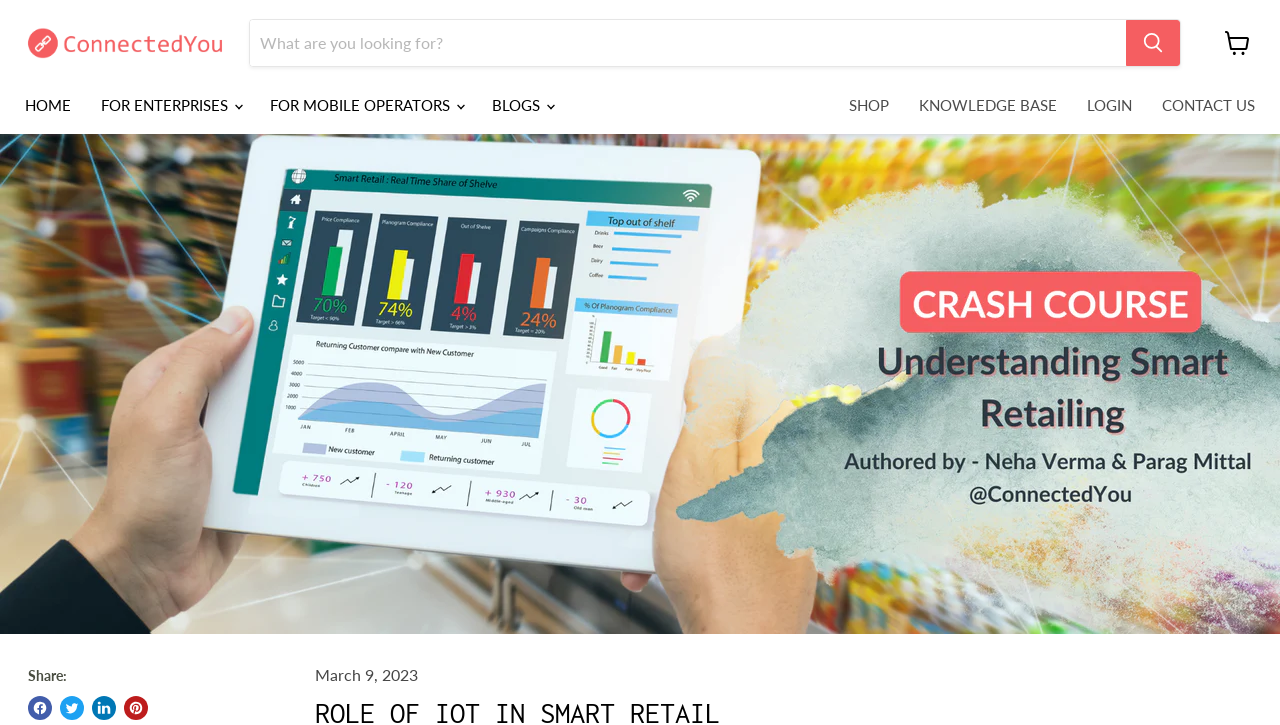Identify the bounding box coordinates of the clickable section necessary to follow the following instruction: "Call the phone number". The coordinates should be presented as four float numbers from 0 to 1, i.e., [left, top, right, bottom].

None